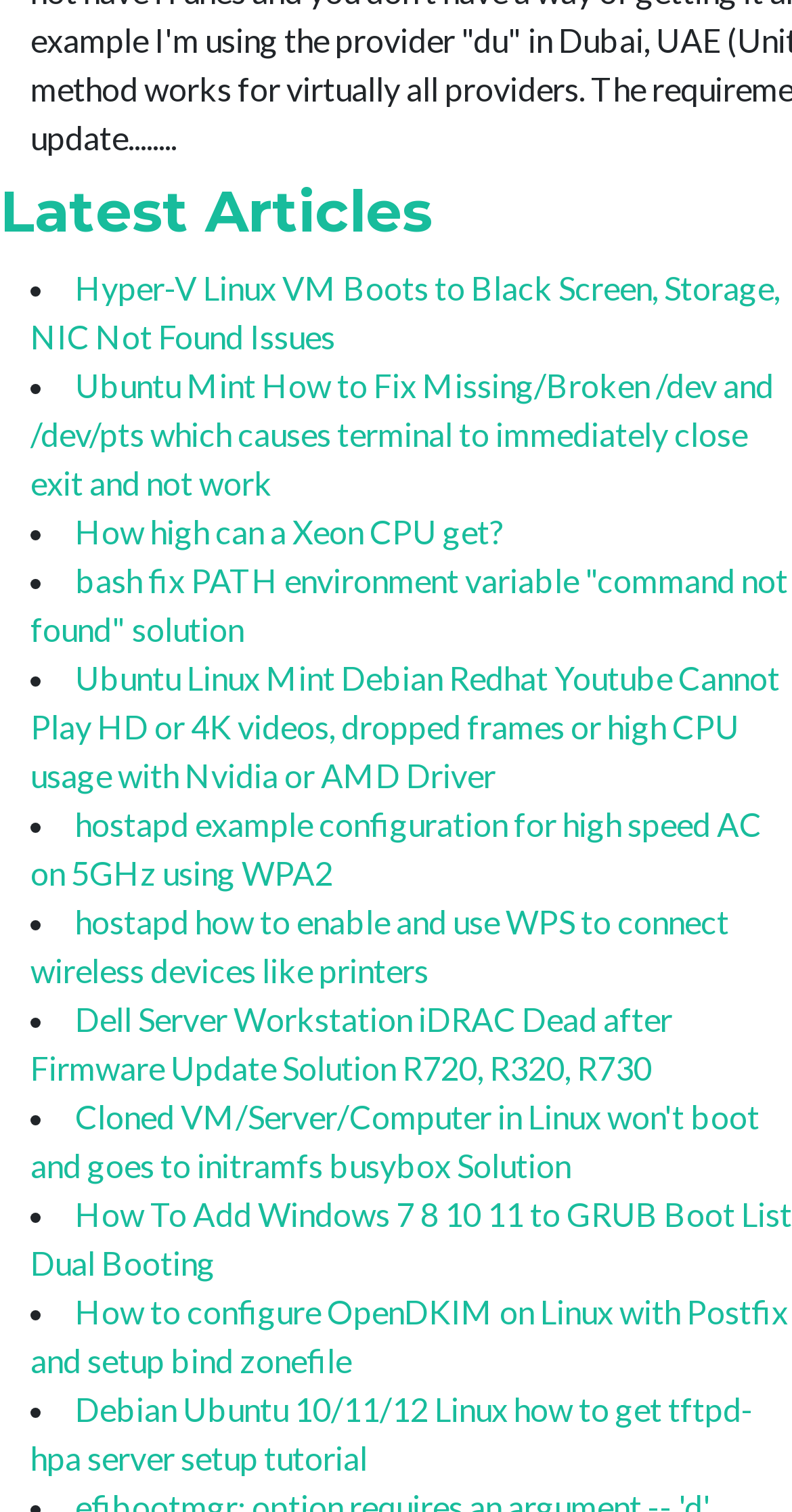How many articles are listed on this page?
Answer briefly with a single word or phrase based on the image.

17